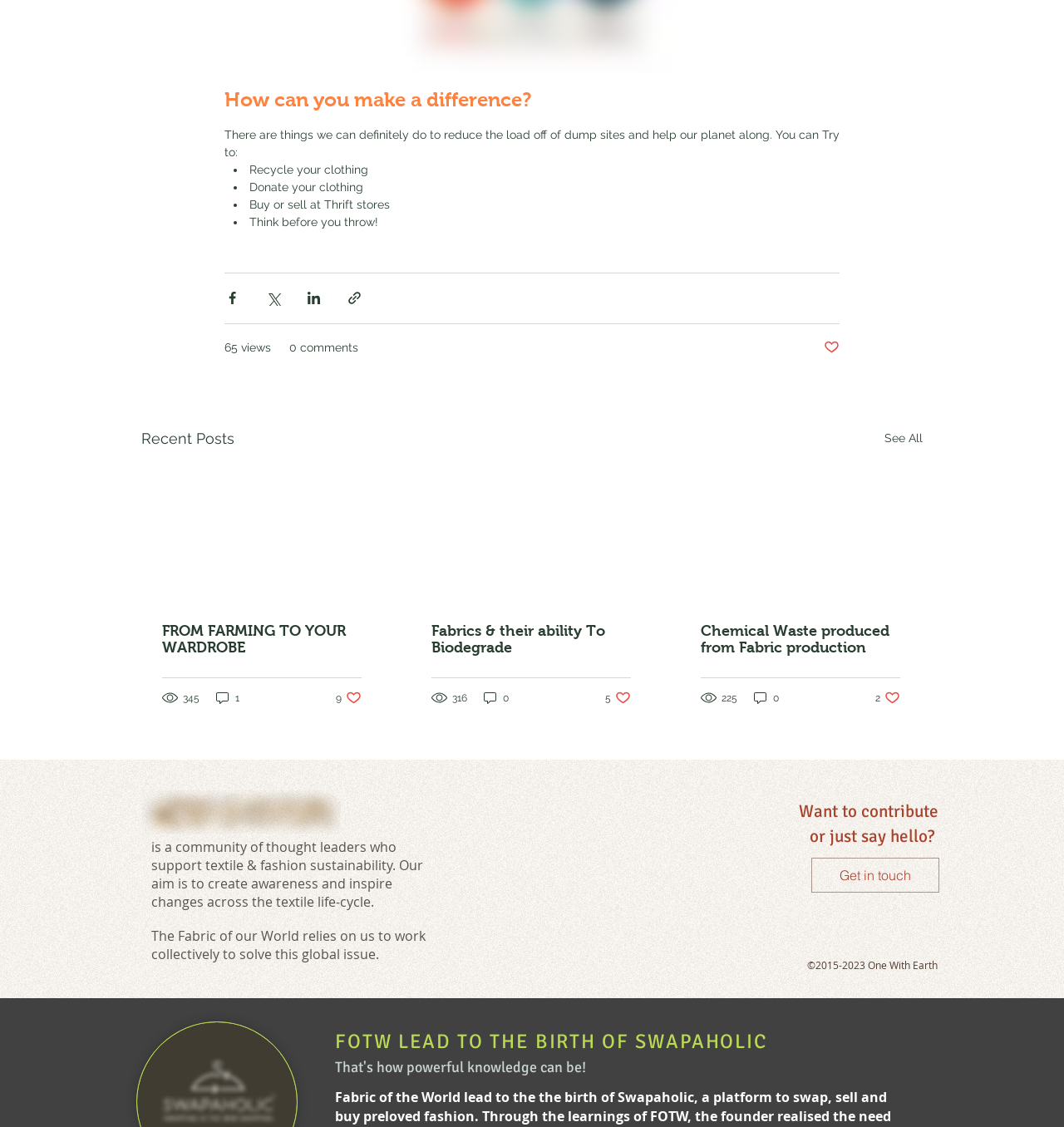Please analyze the image and provide a thorough answer to the question:
What is the main topic of this webpage?

Based on the content of the webpage, it appears to be focused on textile and fashion sustainability, with headings such as 'How can you make a difference?' and articles about fabric production and biodegradability.